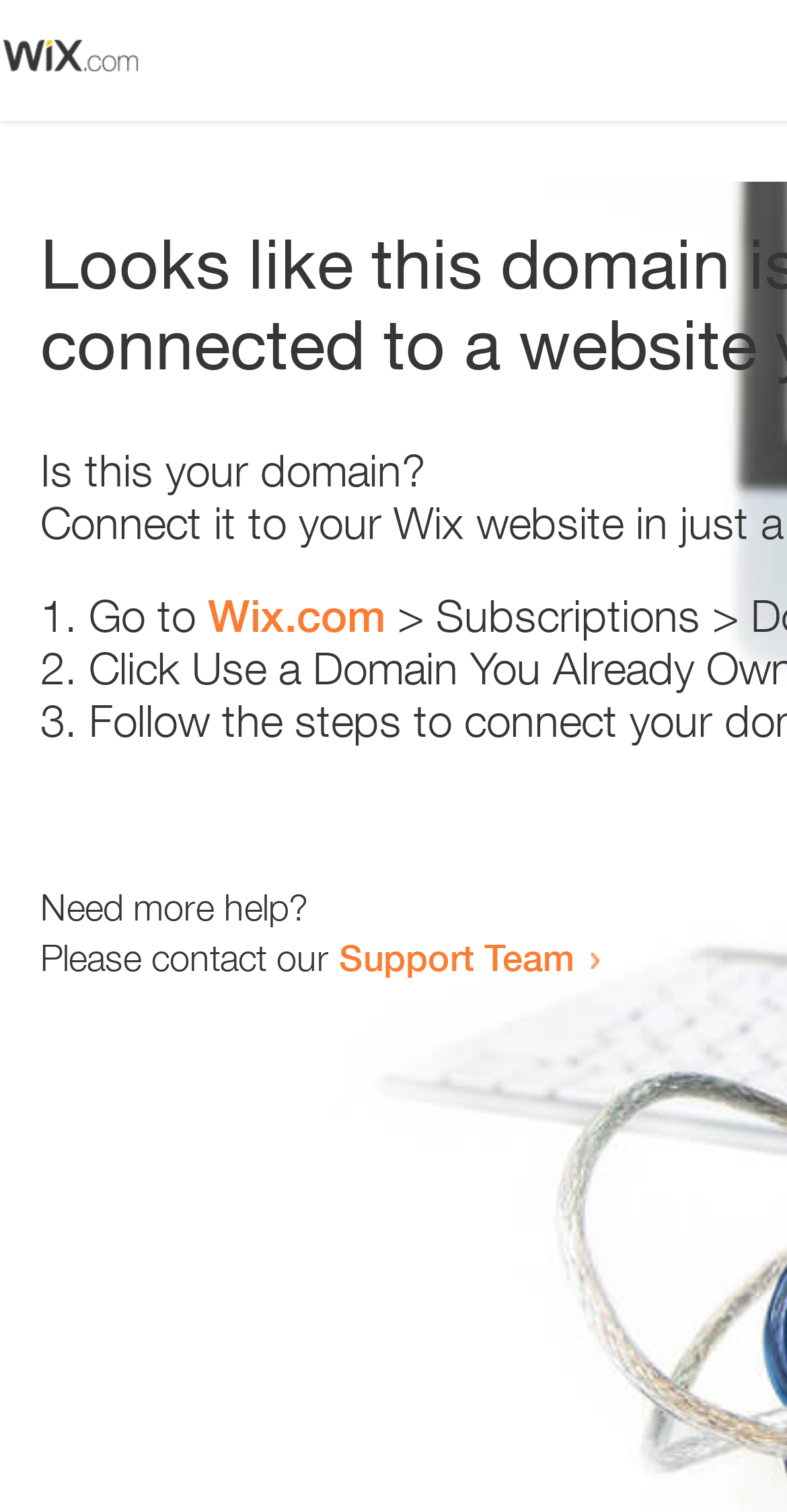From the screenshot, find the bounding box of the UI element matching this description: "Support Team". Supply the bounding box coordinates in the form [left, top, right, bottom], each a float between 0 and 1.

[0.431, 0.618, 0.731, 0.648]